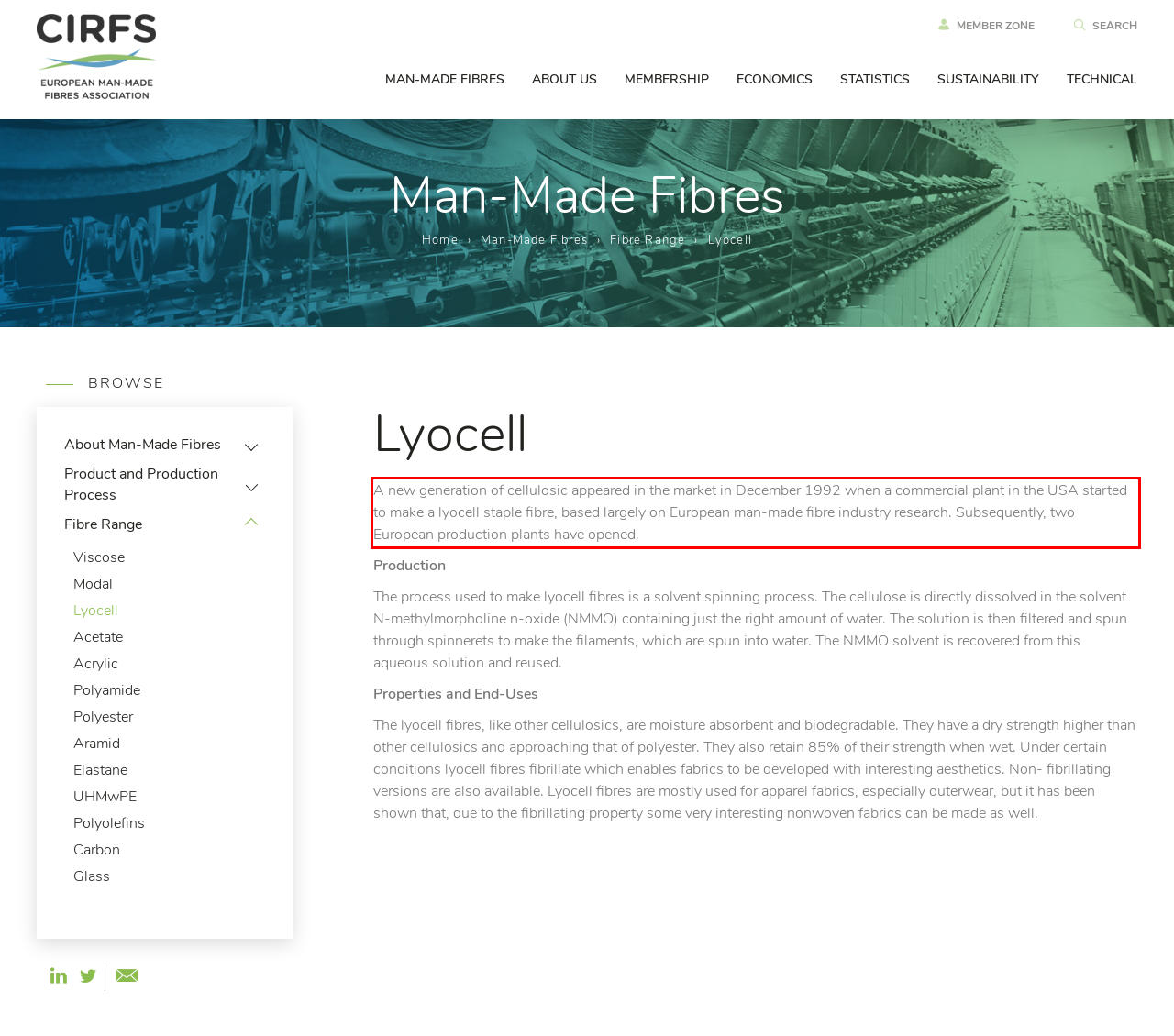Please identify the text within the red rectangular bounding box in the provided webpage screenshot.

A new generation of cellulosic appeared in the market in December 1992 when a commercial plant in the USA started to make a lyocell staple fibre, based largely on European man-made fibre industry research. Subsequently, two European production plants have opened.